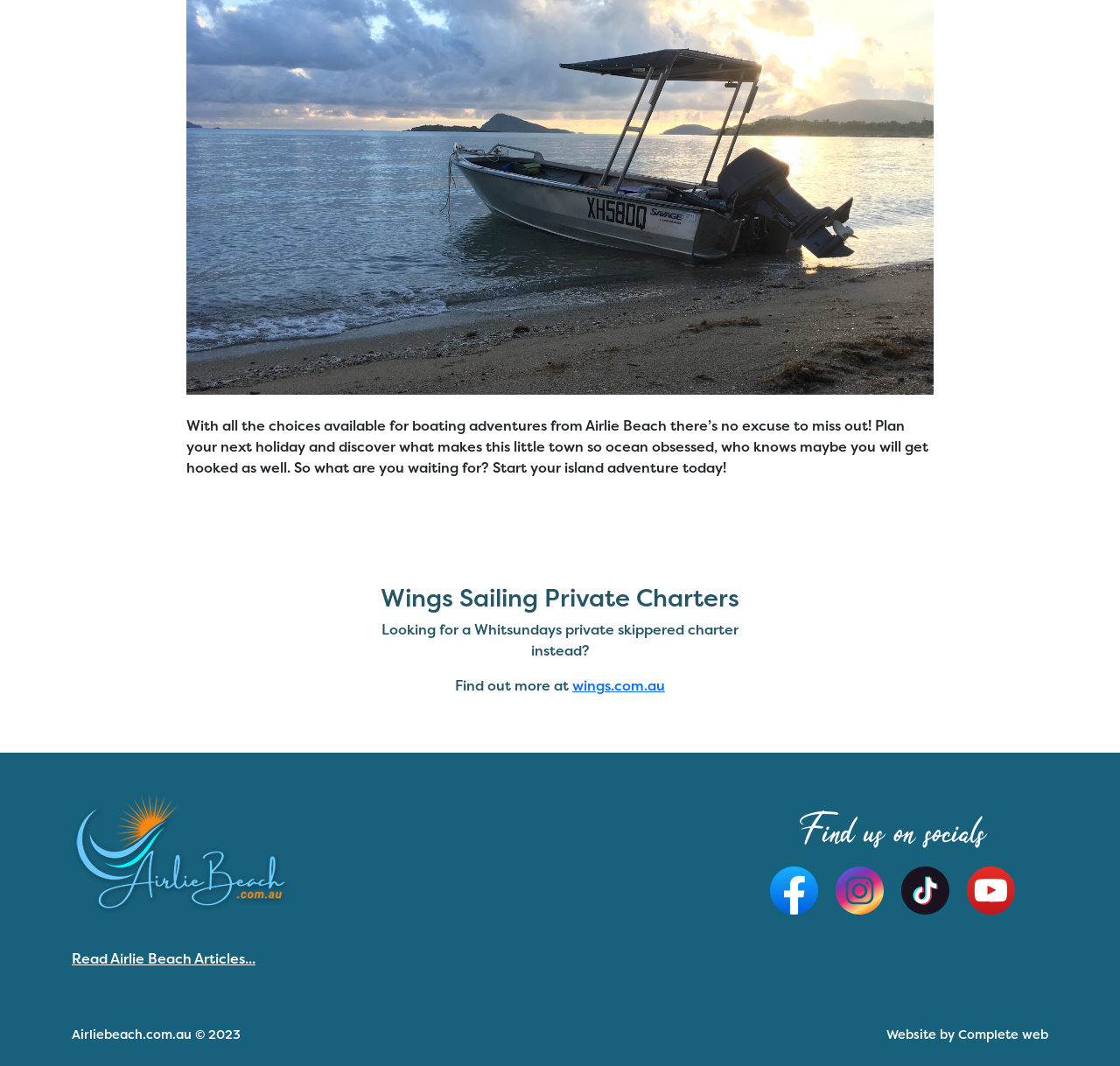Determine the bounding box coordinates for the UI element with the following description: "parent_node: Find us on socials". The coordinates should be four float numbers between 0 and 1, represented as [left, top, right, bottom].

[0.681, 0.826, 0.737, 0.842]